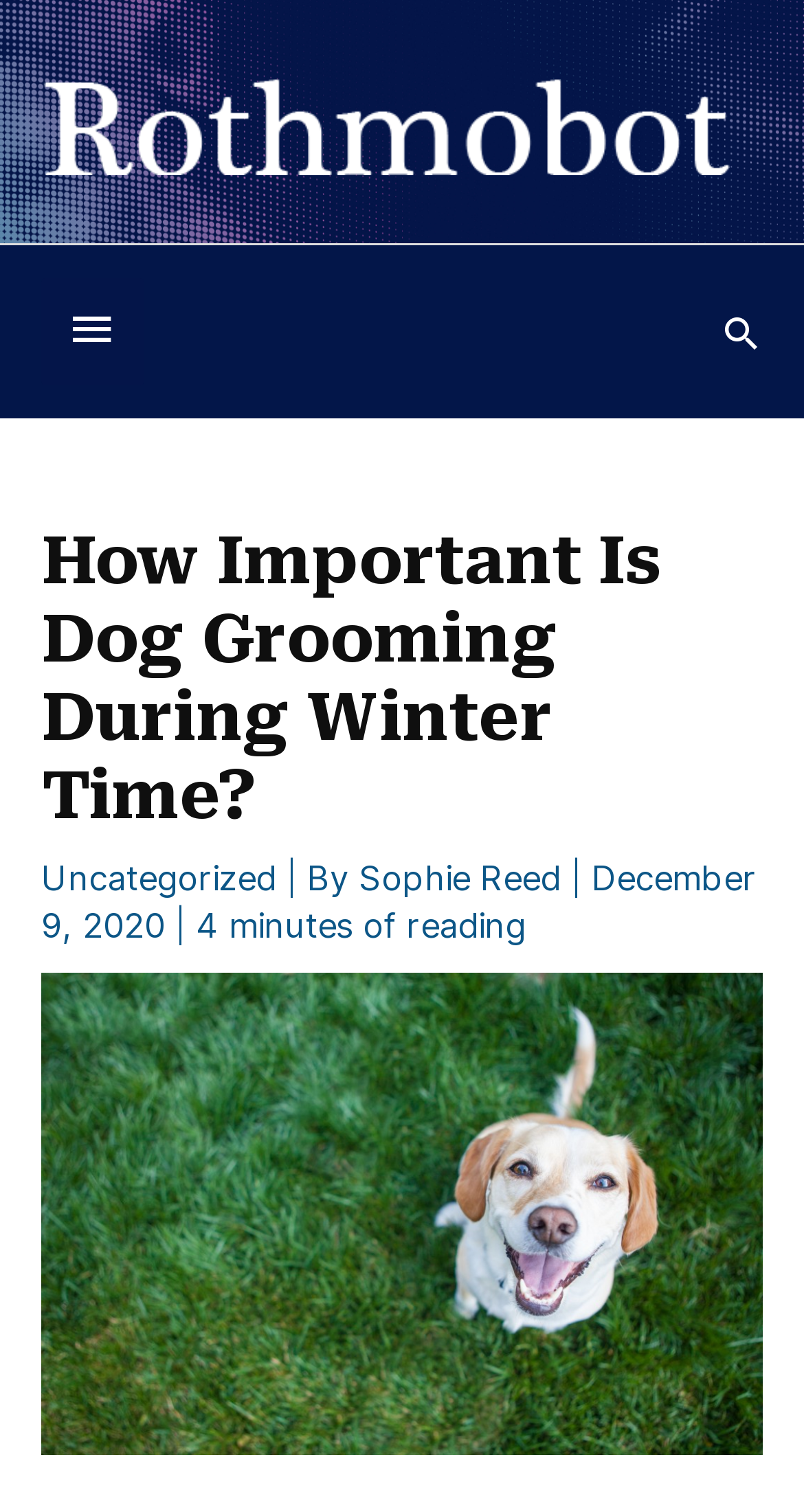Utilize the details in the image to thoroughly answer the following question: How long does it take to read the article?

I found the reading time of the article by looking at the text '4 minutes of reading' which is located below the heading 'How Important Is Dog Grooming During Winter Time?'.